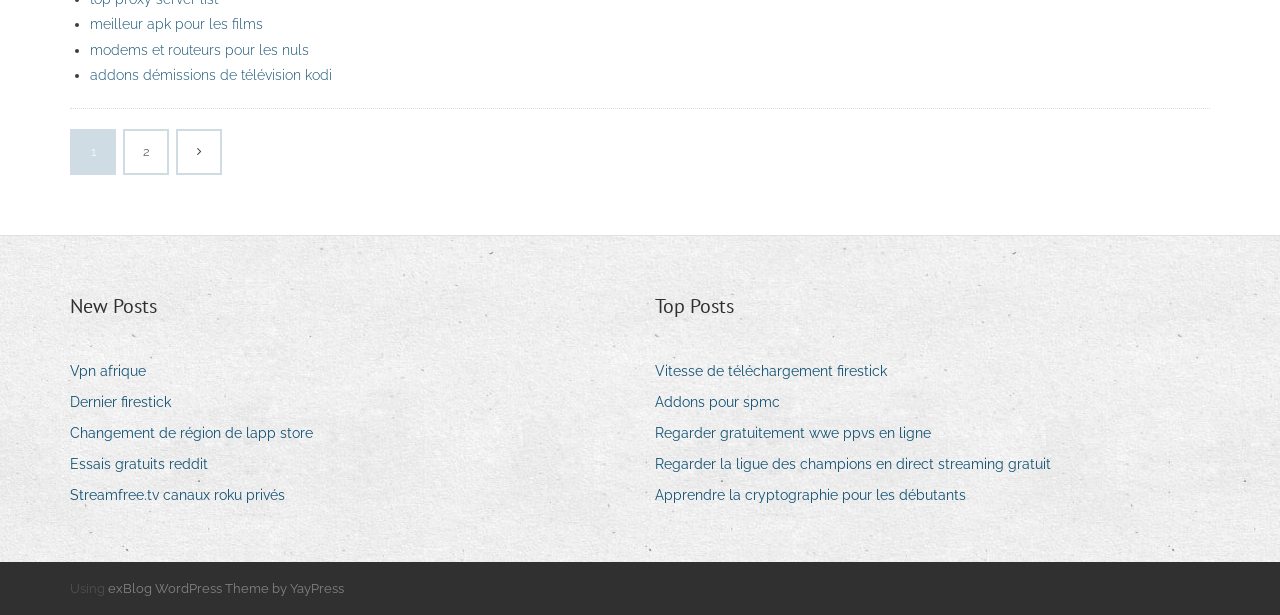Provide the bounding box coordinates in the format (top-left x, top-left y, bottom-right x, bottom-right y). All values are floating point numbers between 0 and 1. Determine the bounding box coordinate of the UI element described as: 2

[0.098, 0.212, 0.13, 0.281]